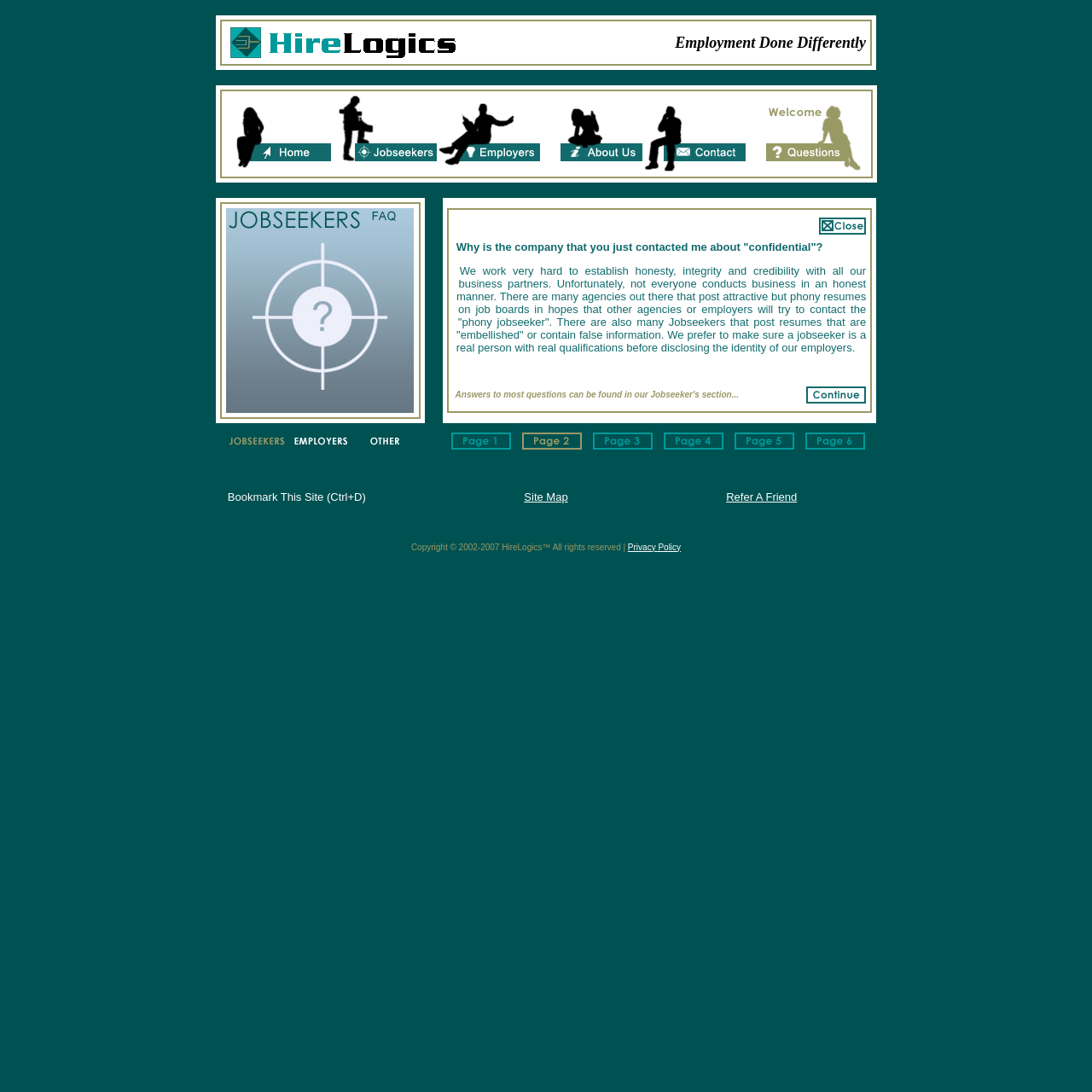Identify the bounding box coordinates of the area you need to click to perform the following instruction: "Click the 'Jobseeker's Section' link".

[0.307, 0.147, 0.401, 0.16]